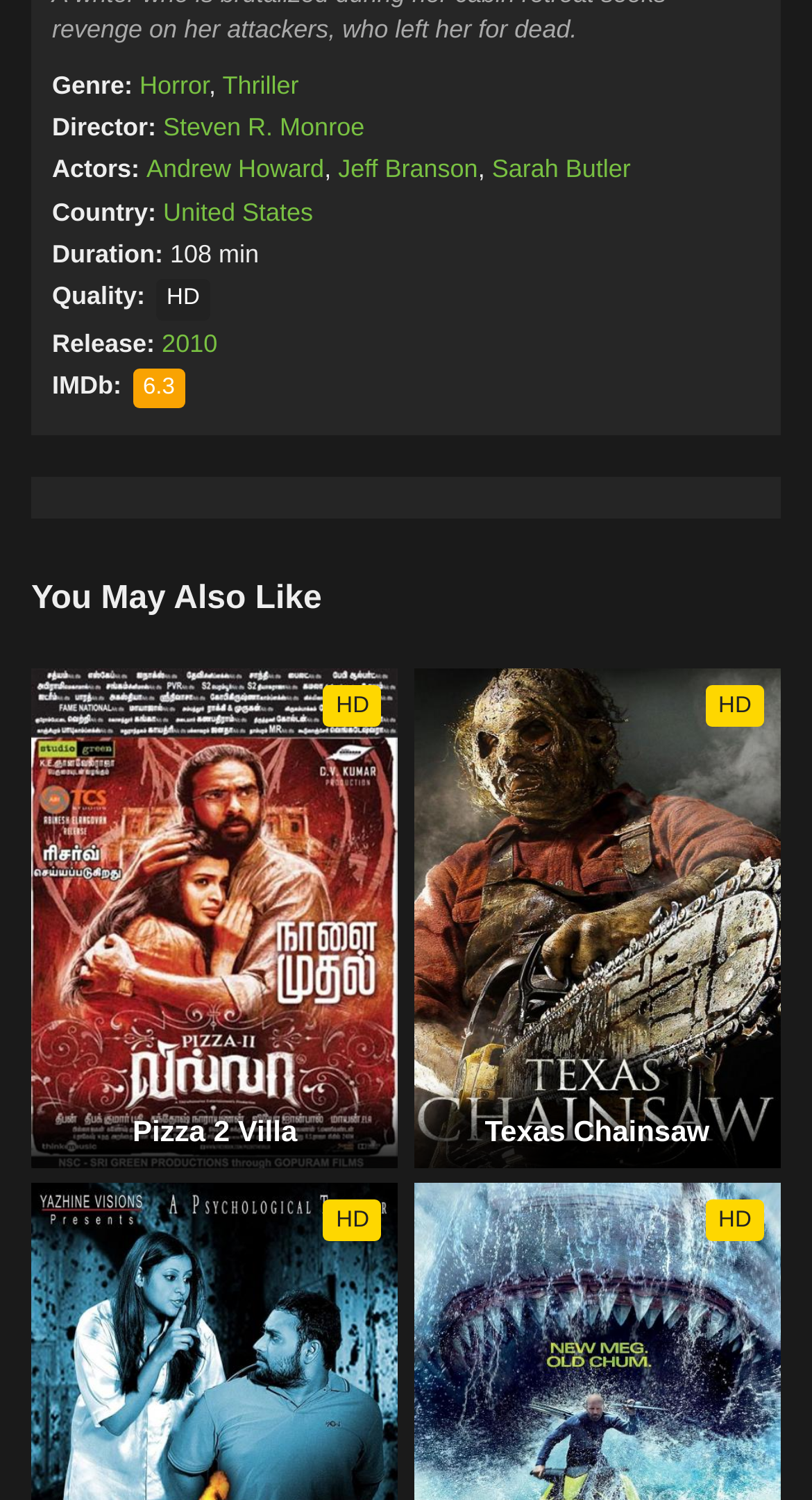Bounding box coordinates are specified in the format (top-left x, top-left y, bottom-right x, bottom-right y). All values are floating point numbers bounded between 0 and 1. Please provide the bounding box coordinate of the region this sentence describes: Horror

[0.172, 0.047, 0.257, 0.067]